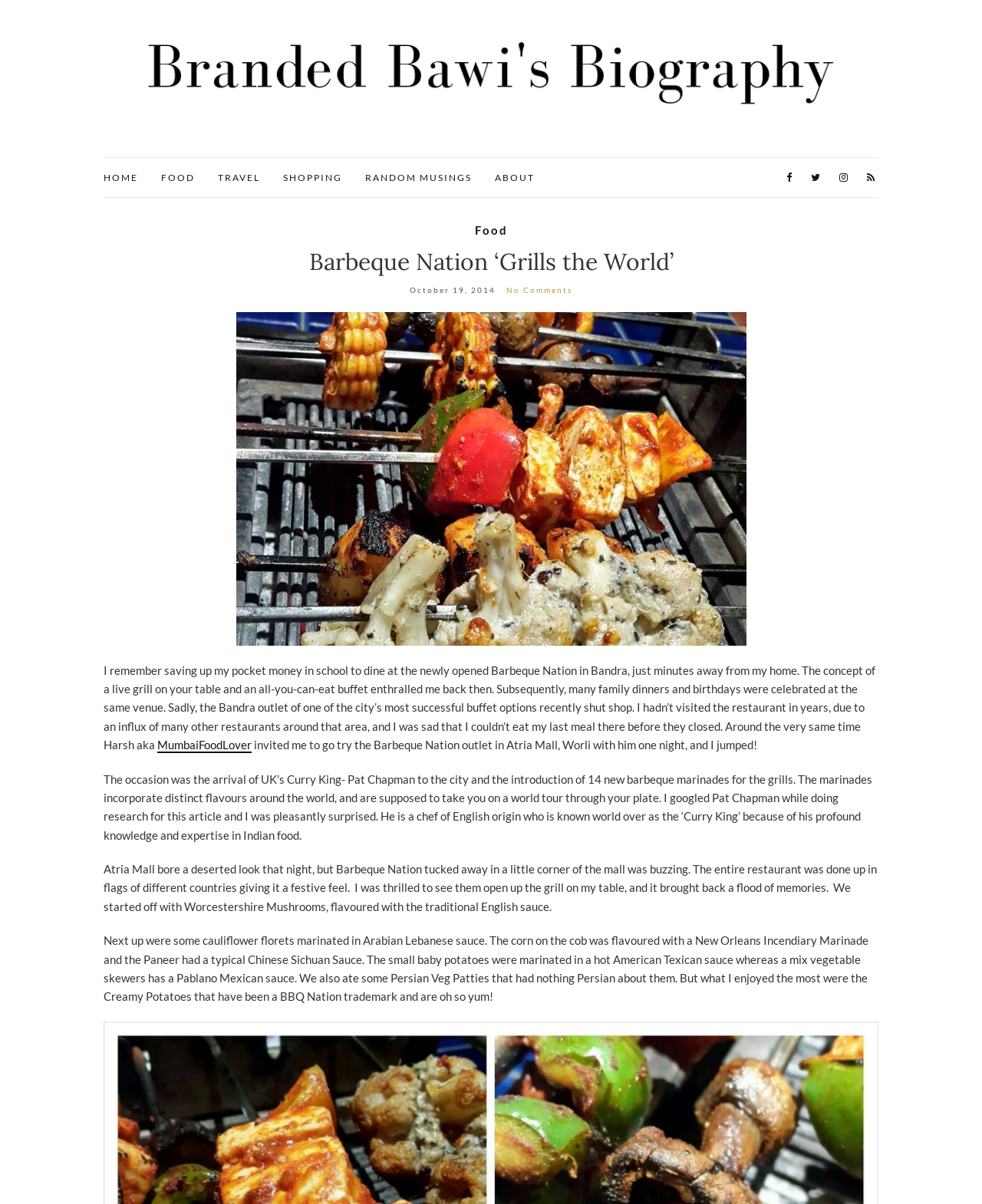Given the element description, predict the bounding box coordinates in the format (top-left x, top-left y, bottom-right x, bottom-right y), using floating point numbers between 0 and 1: Travel

[0.222, 0.141, 0.265, 0.154]